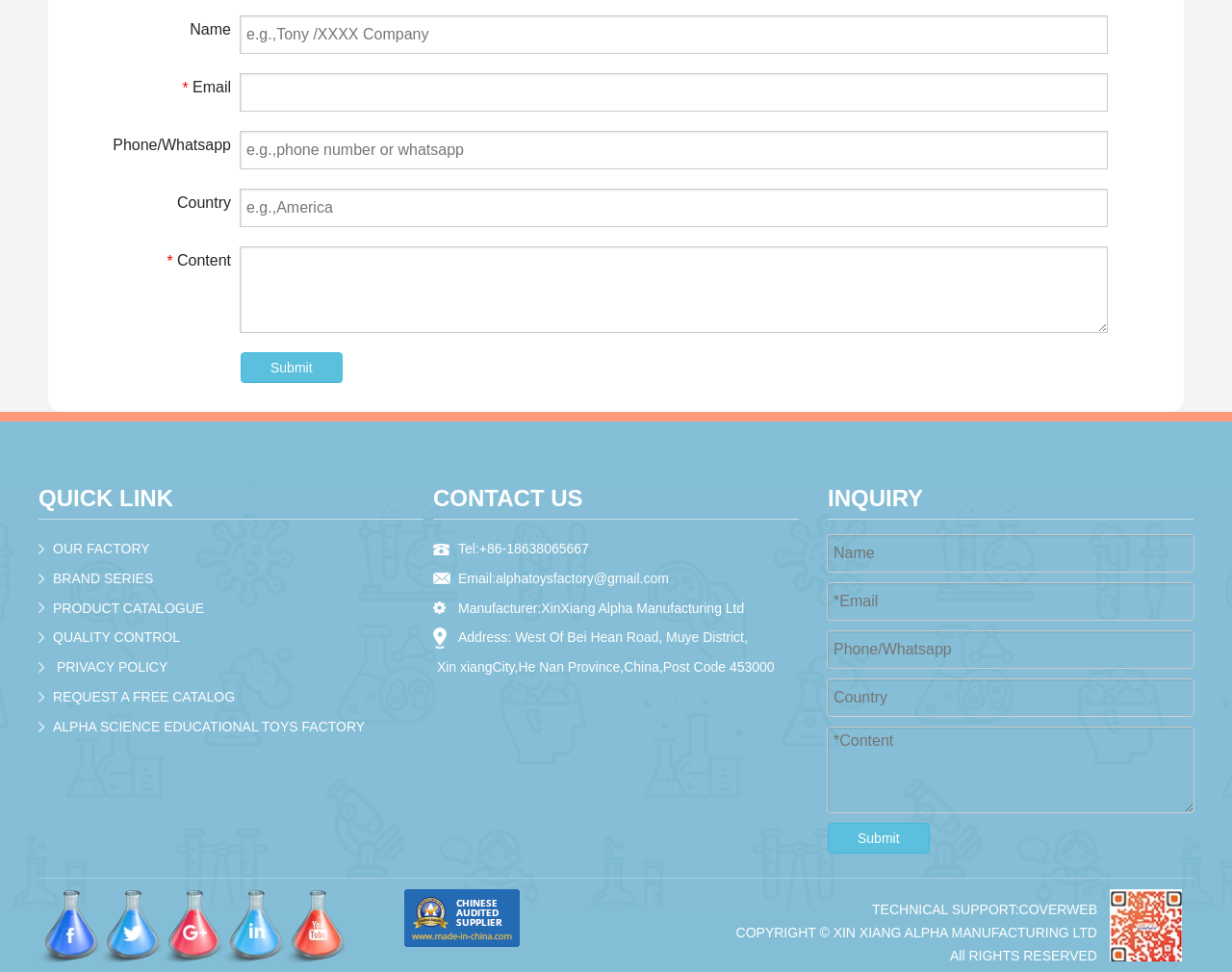With reference to the image, please provide a detailed answer to the following question: What is the company's address?

The company's address is listed on the webpage as West Of Bei Hean Road, Muye District, Xin xiangCity,He Nan Province,China, Post Code 453000, which is a location in China.